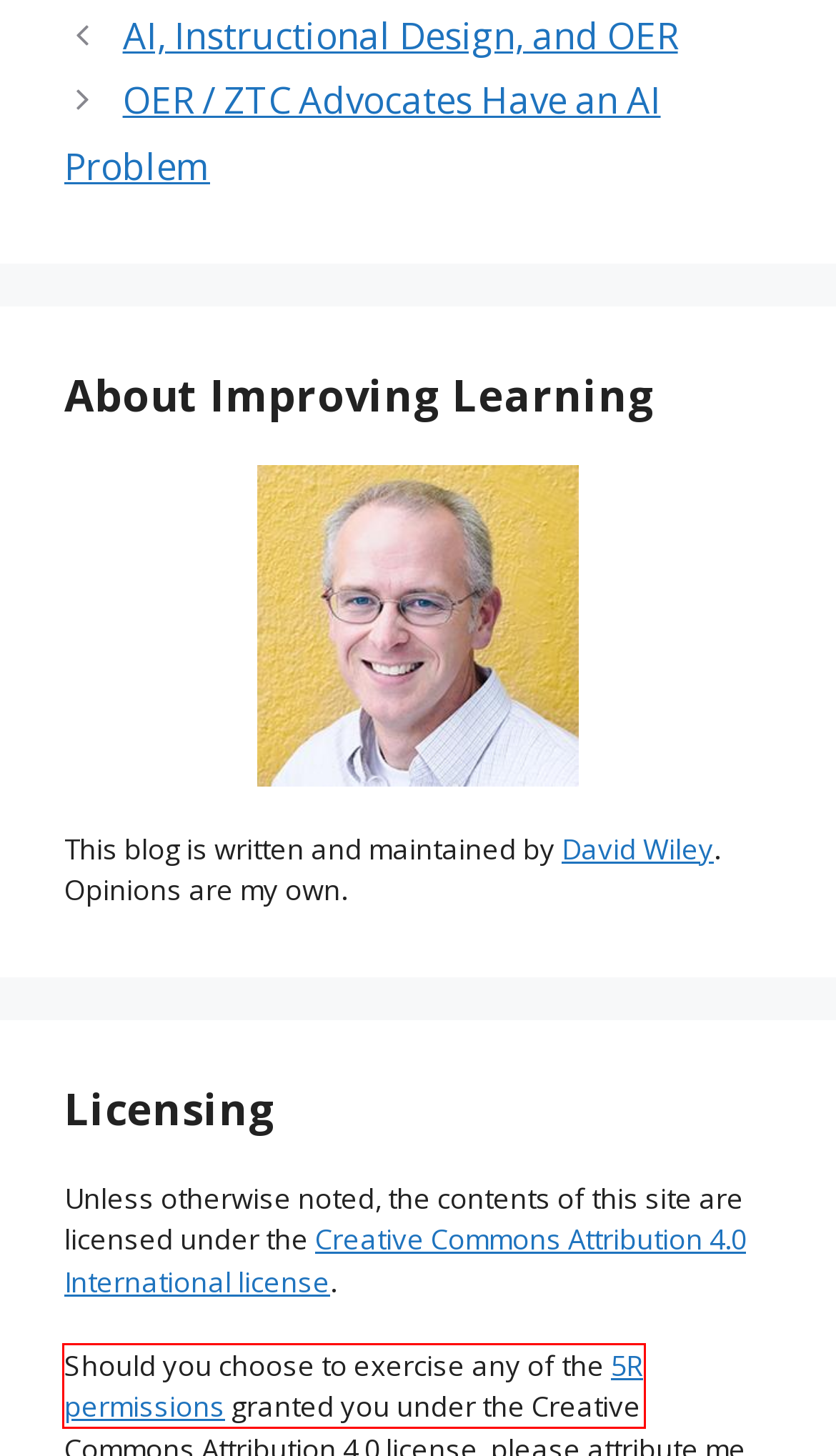Review the screenshot of a webpage containing a red bounding box around an element. Select the description that best matches the new webpage after clicking the highlighted element. The options are:
A. AI, Instructional Design, and OER – improving learning
B. opencontent – improving learning
C. OER / ZTC Advocates Have an AI Problem – improving learning
D. Defining the “Open” in Open Content and Open Educational Resources – improving learning
E. GeneratePress - The perfect foundation for your WordPress website.
F. improving learning – eclectic, pragmatic, enthusiastic
G. David Wiley, PhD
H. CC BY 4.0 Deed | Attribution 4.0 International
 | Creative Commons

D